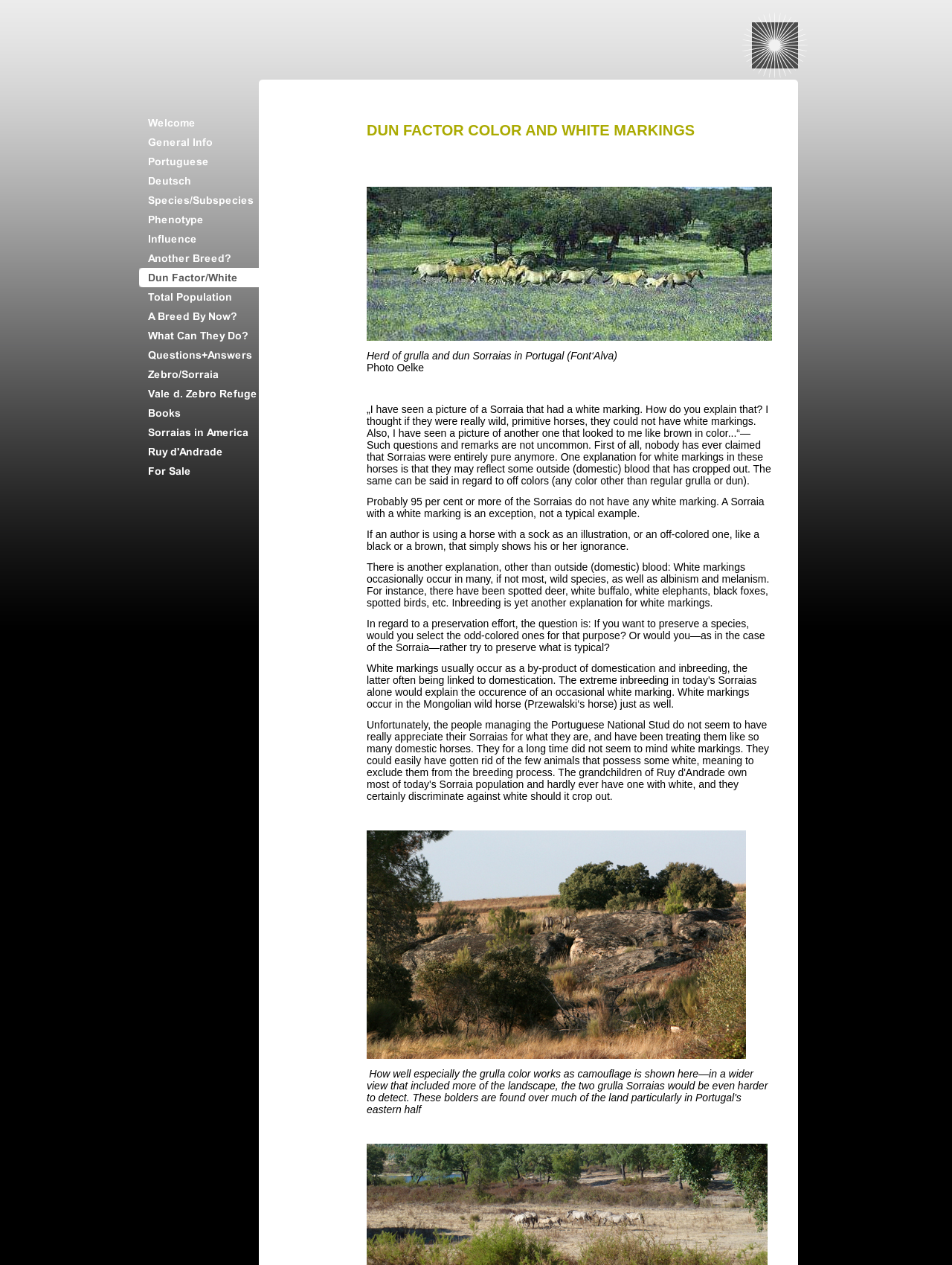Identify the bounding box coordinates of the section that should be clicked to achieve the task described: "Select the Portuguese language option".

[0.146, 0.129, 0.271, 0.137]